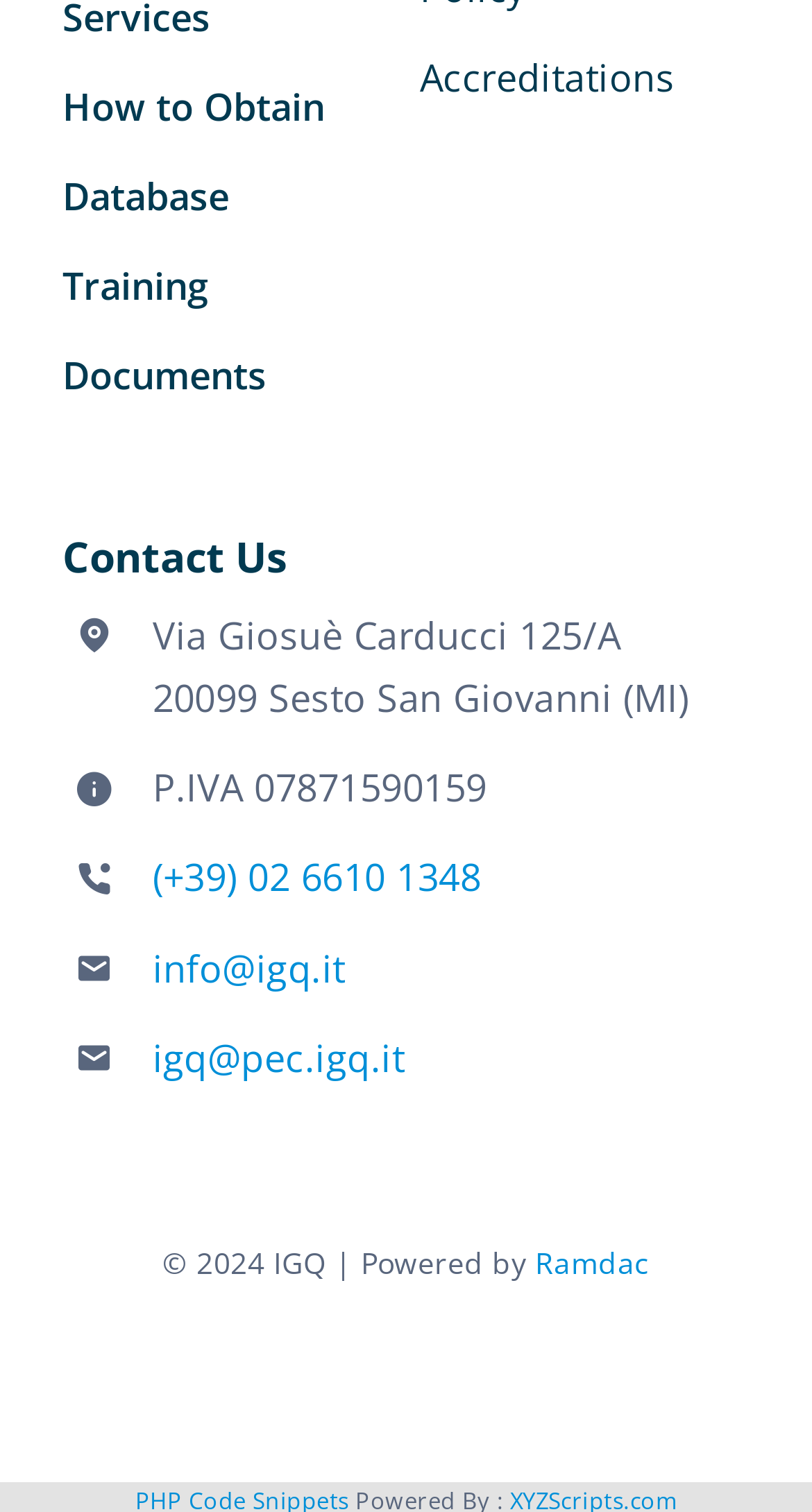Identify the bounding box for the UI element described as: "(+39) 02 6610 1348". Ensure the coordinates are four float numbers between 0 and 1, formatted as [left, top, right, bottom].

[0.188, 0.564, 0.592, 0.597]